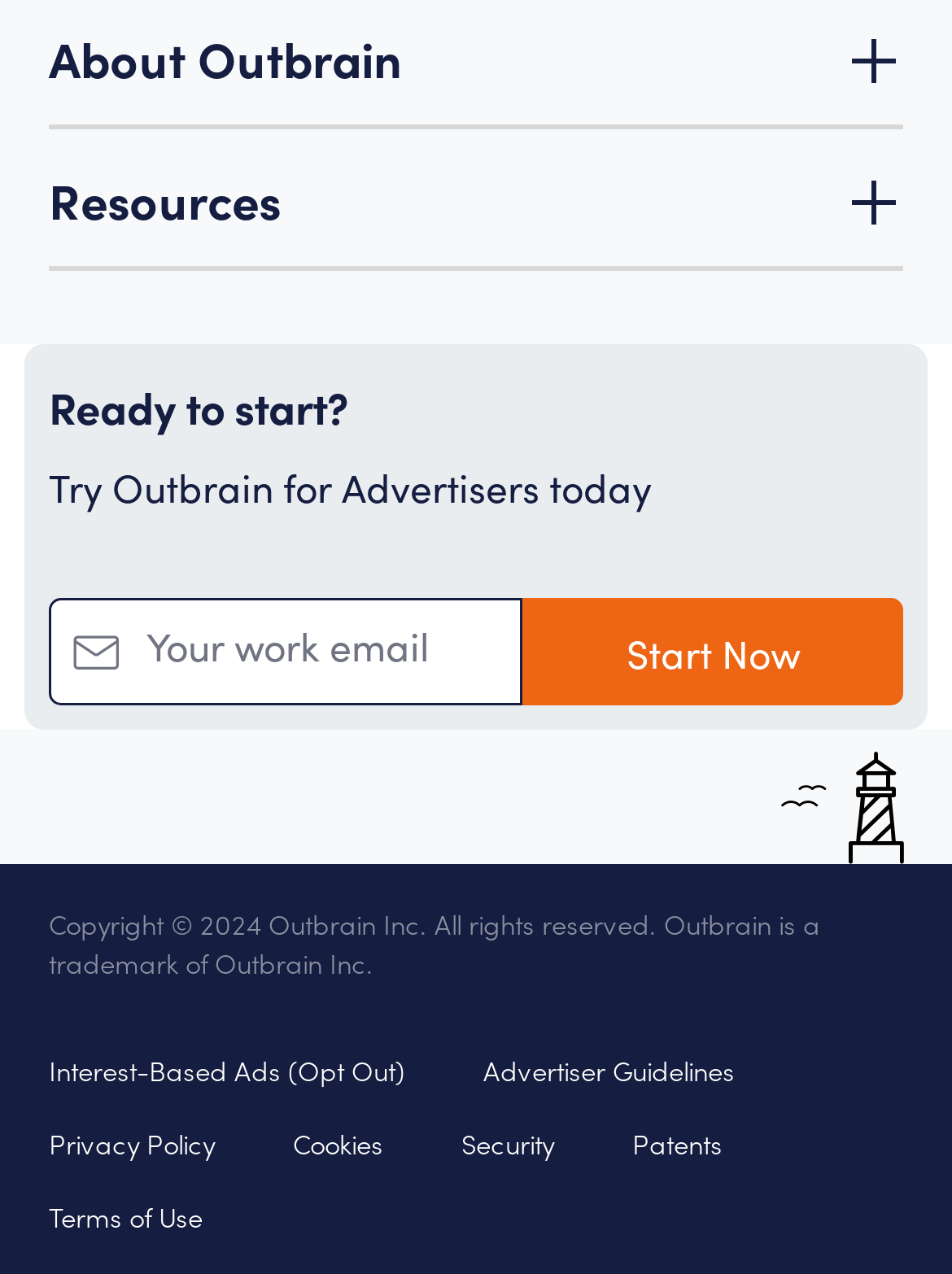Please give a succinct answer using a single word or phrase:
What is the copyright information on the webpage?

Copyright 2024 Outbrain Inc.